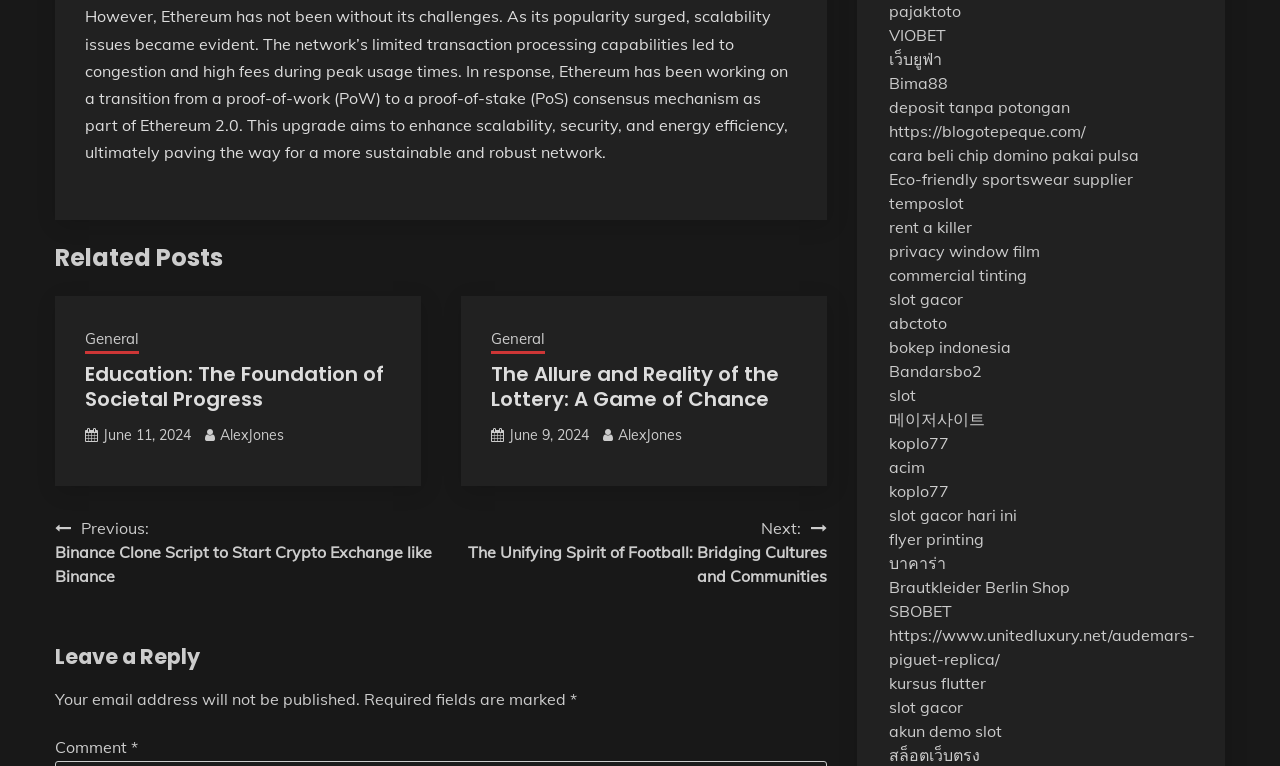Identify the bounding box of the UI element that matches this description: "flyer printing".

[0.694, 0.69, 0.768, 0.716]